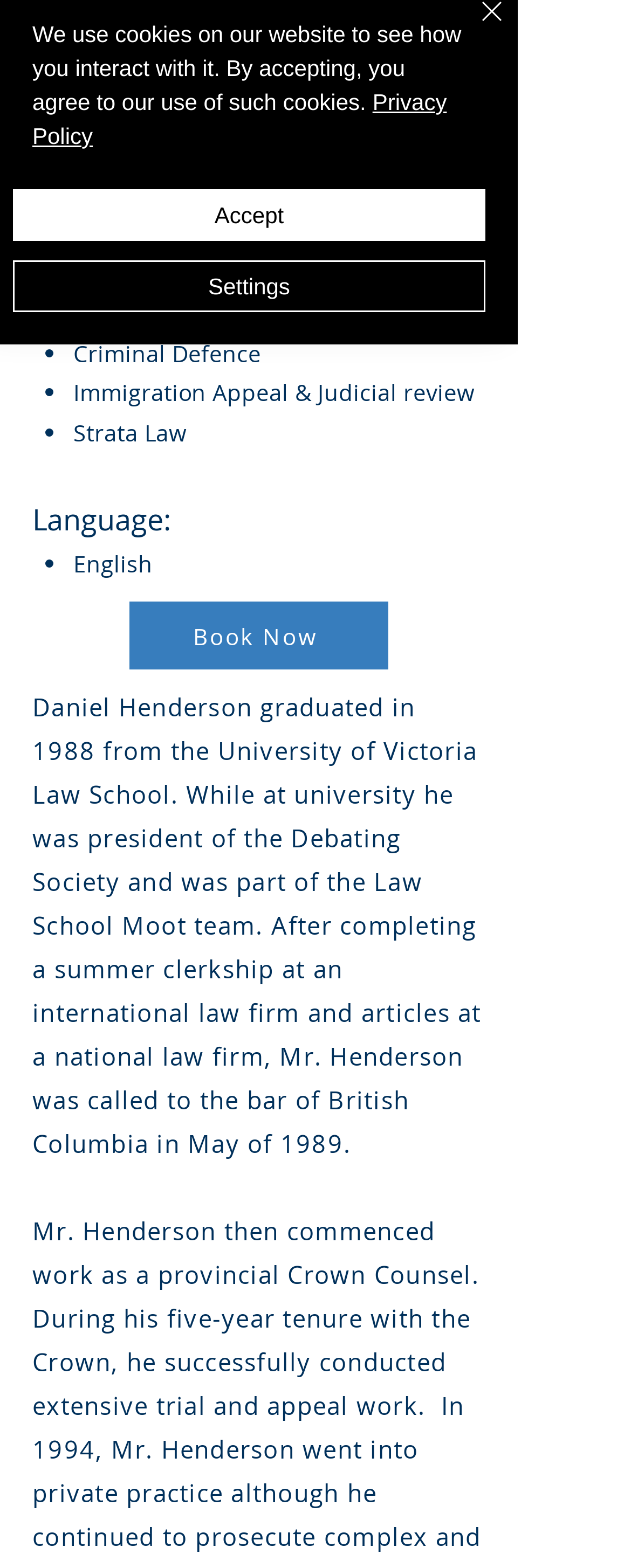Given the webpage screenshot and the description, determine the bounding box coordinates (top-left x, top-left y, bottom-right x, bottom-right y) that define the location of the UI element matching this description: Accept

[0.021, 0.121, 0.769, 0.154]